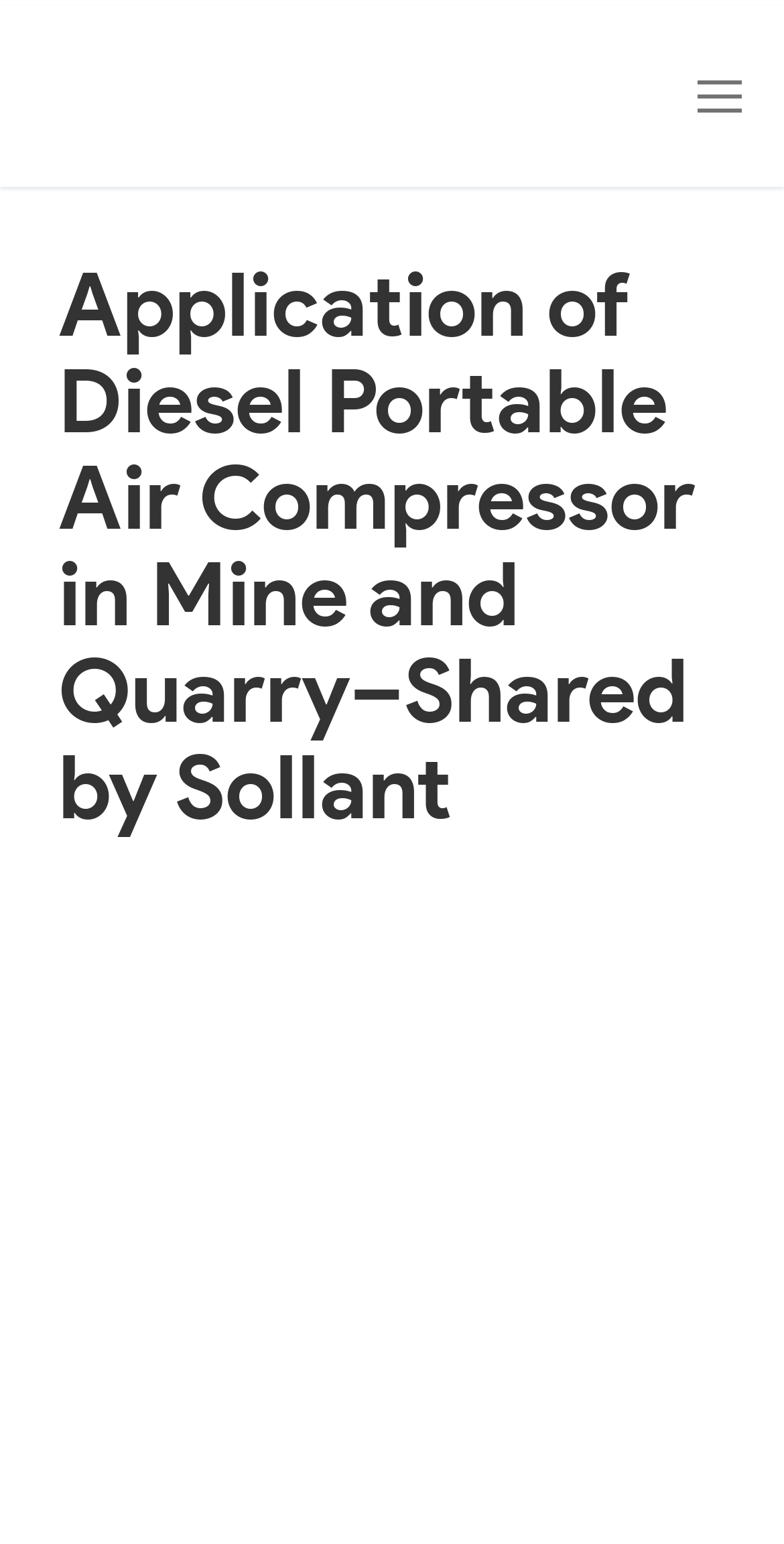Identify the bounding box for the element characterized by the following description: "Menu".

[0.89, 0.048, 0.946, 0.077]